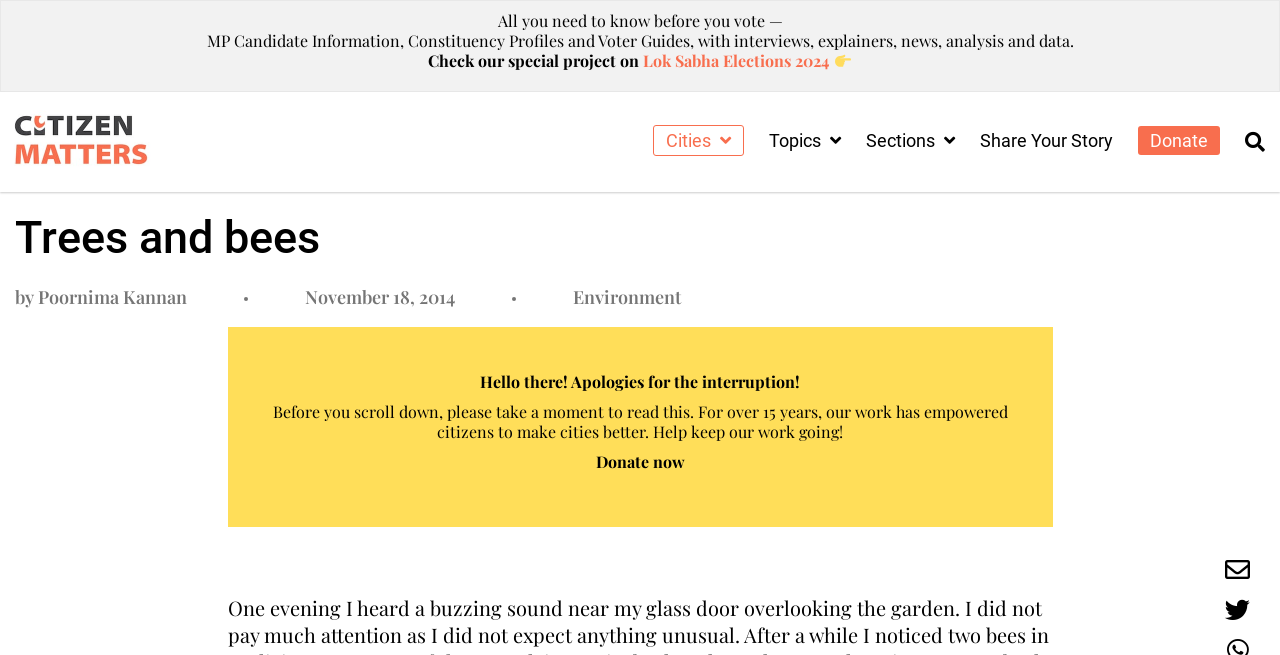What type of election is mentioned on the webpage?
Answer the question with a detailed explanation, including all necessary information.

The type of election mentioned on the webpage can be found in the link 'Lok Sabha Elections 2024' which is part of the text 'Check our special project on Lok Sabha Elections 2024'.